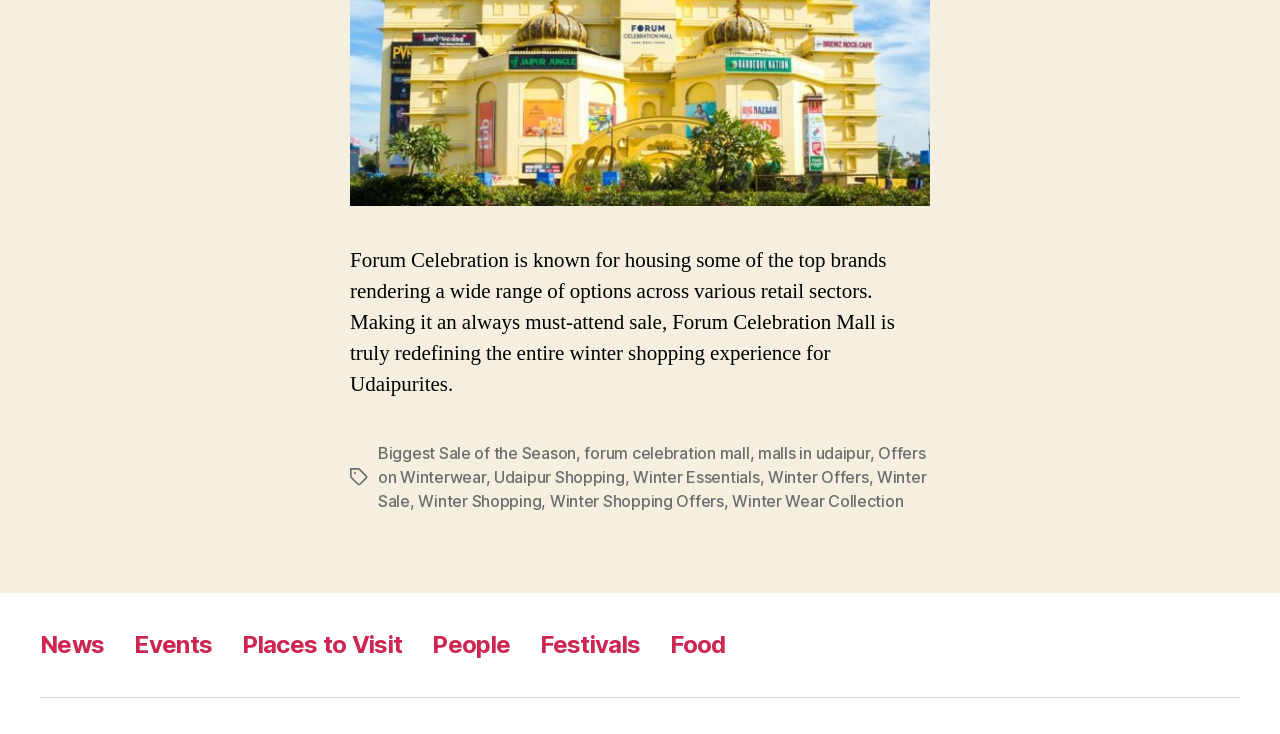Identify the bounding box of the HTML element described here: "Food". Provide the coordinates as four float numbers between 0 and 1: [left, top, right, bottom].

[0.524, 0.858, 0.567, 0.897]